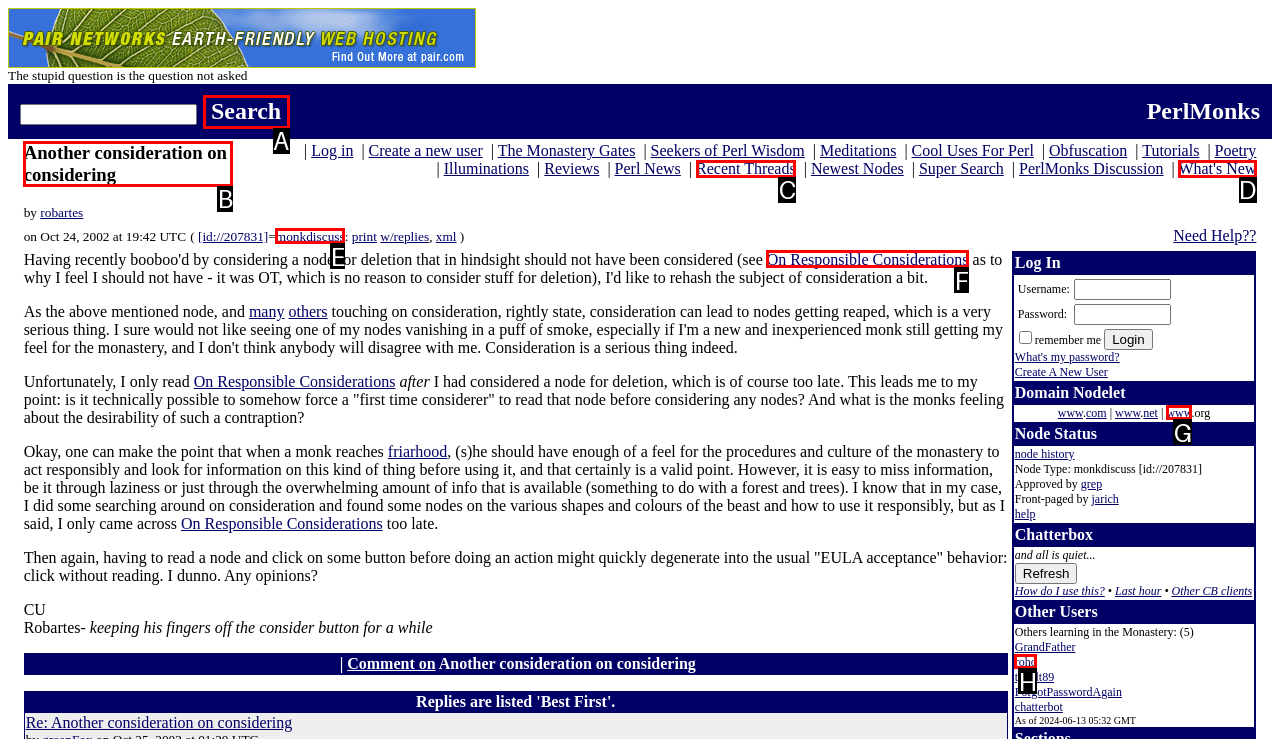Select the appropriate HTML element to click on to finish the task: Read the node 'Another consideration on considering'.
Answer with the letter corresponding to the selected option.

B